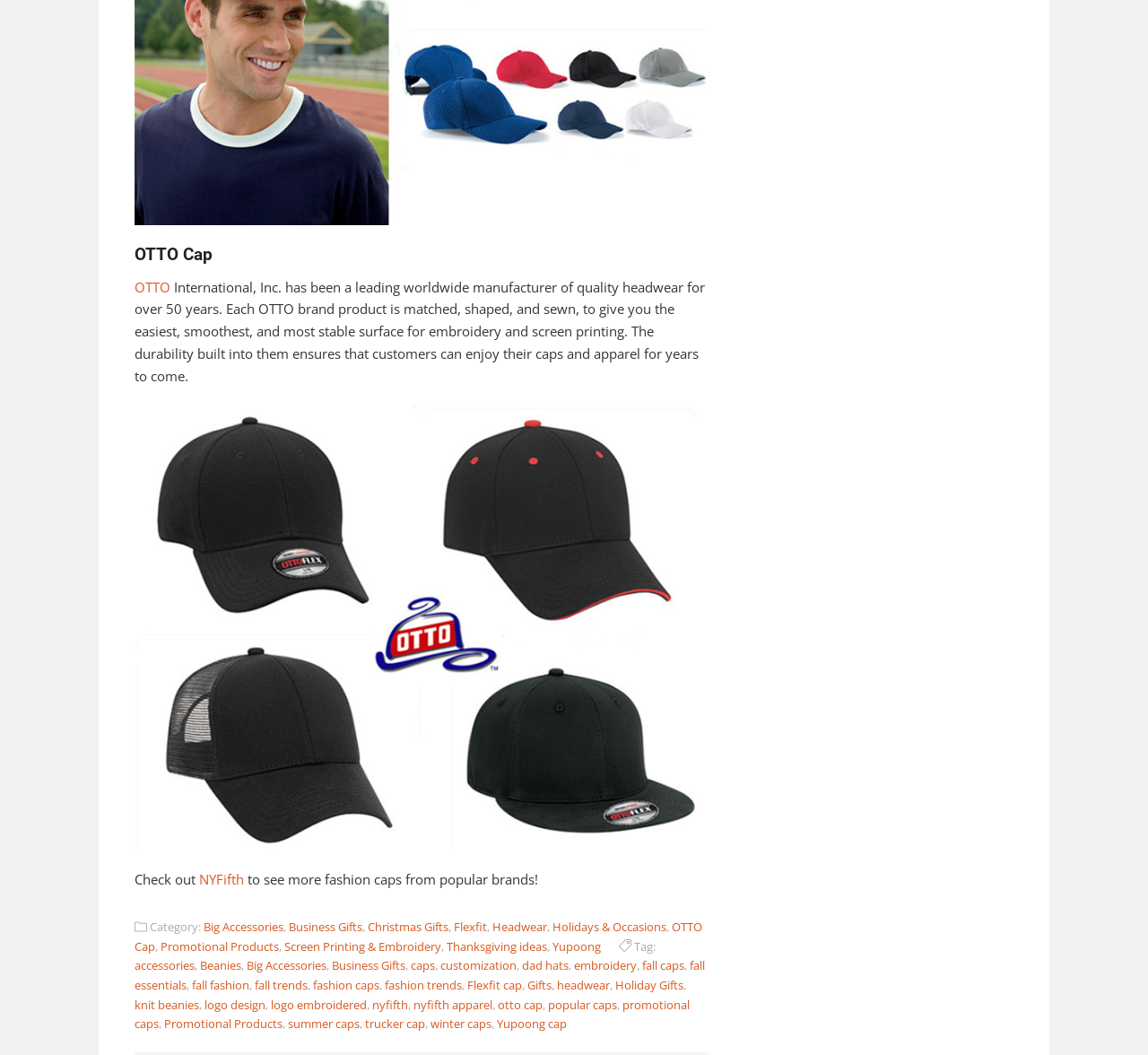Using the information in the image, could you please answer the following question in detail:
What is the type of headwear mentioned on the webpage?

The webpage mentions 'caps' and 'beanies' as types of headwear, indicating that these are the types of headwear mentioned on the webpage.